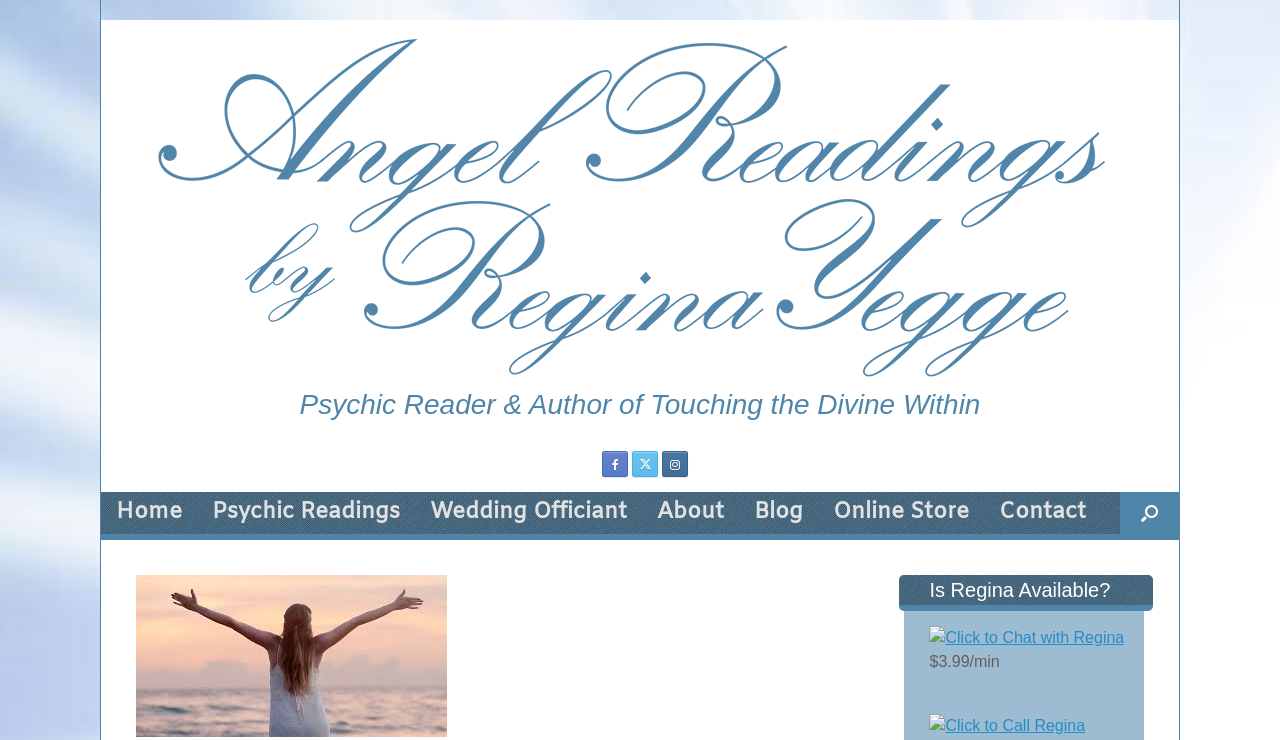What services does Regina Yegge offer?
Based on the visual, give a brief answer using one word or a short phrase.

Psychic Readings, Wedding Officiant